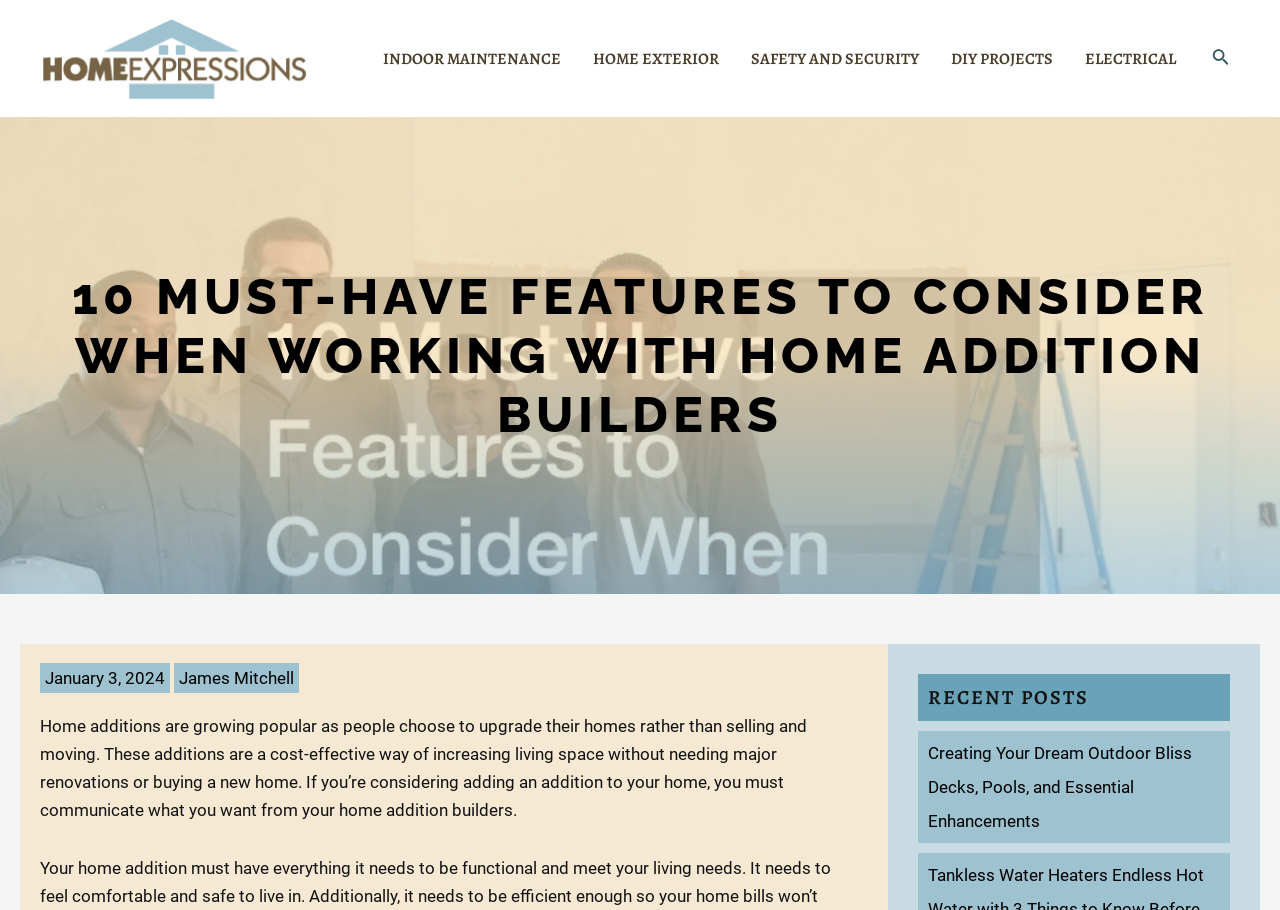Predict the bounding box coordinates of the UI element that matches this description: "alt="Express Healthcare Staffing"". The coordinates should be in the format [left, top, right, bottom] with each value between 0 and 1.

None